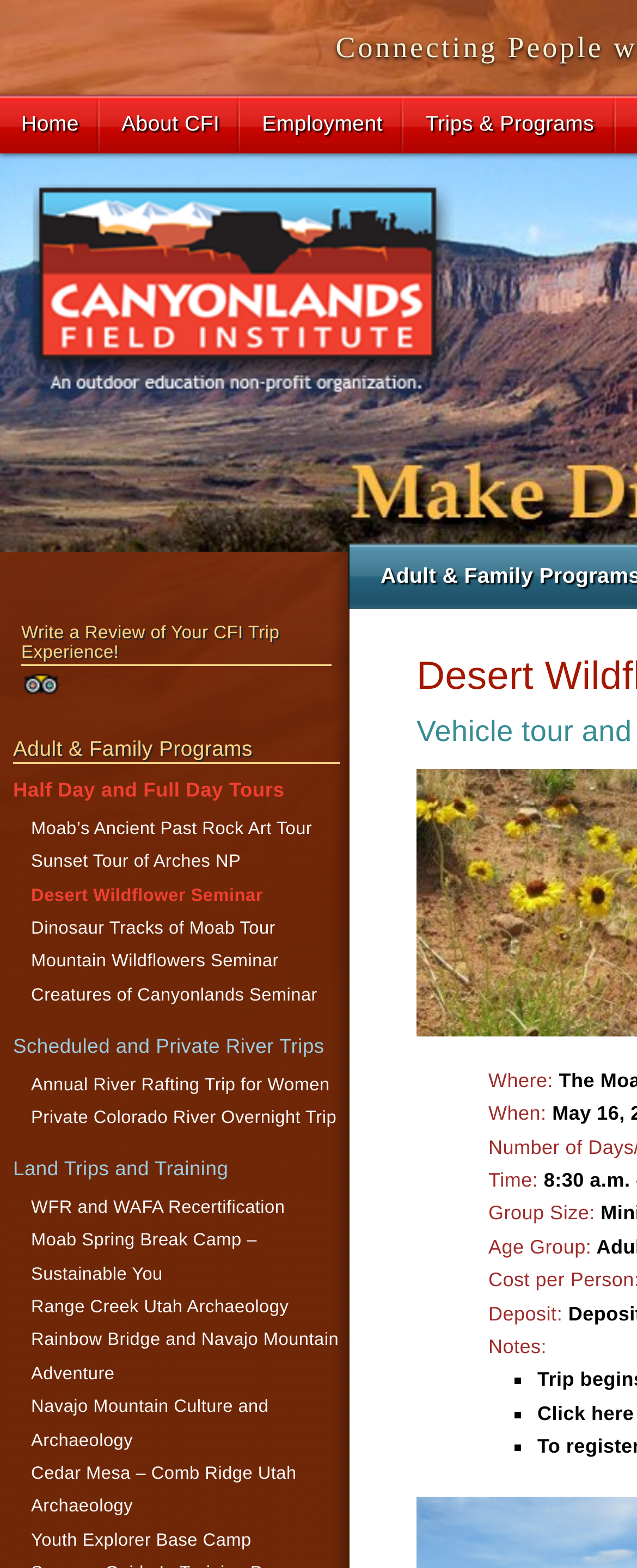How many list markers are there under the 'Adult & Family Programs' heading?
Provide a one-word or short-phrase answer based on the image.

11